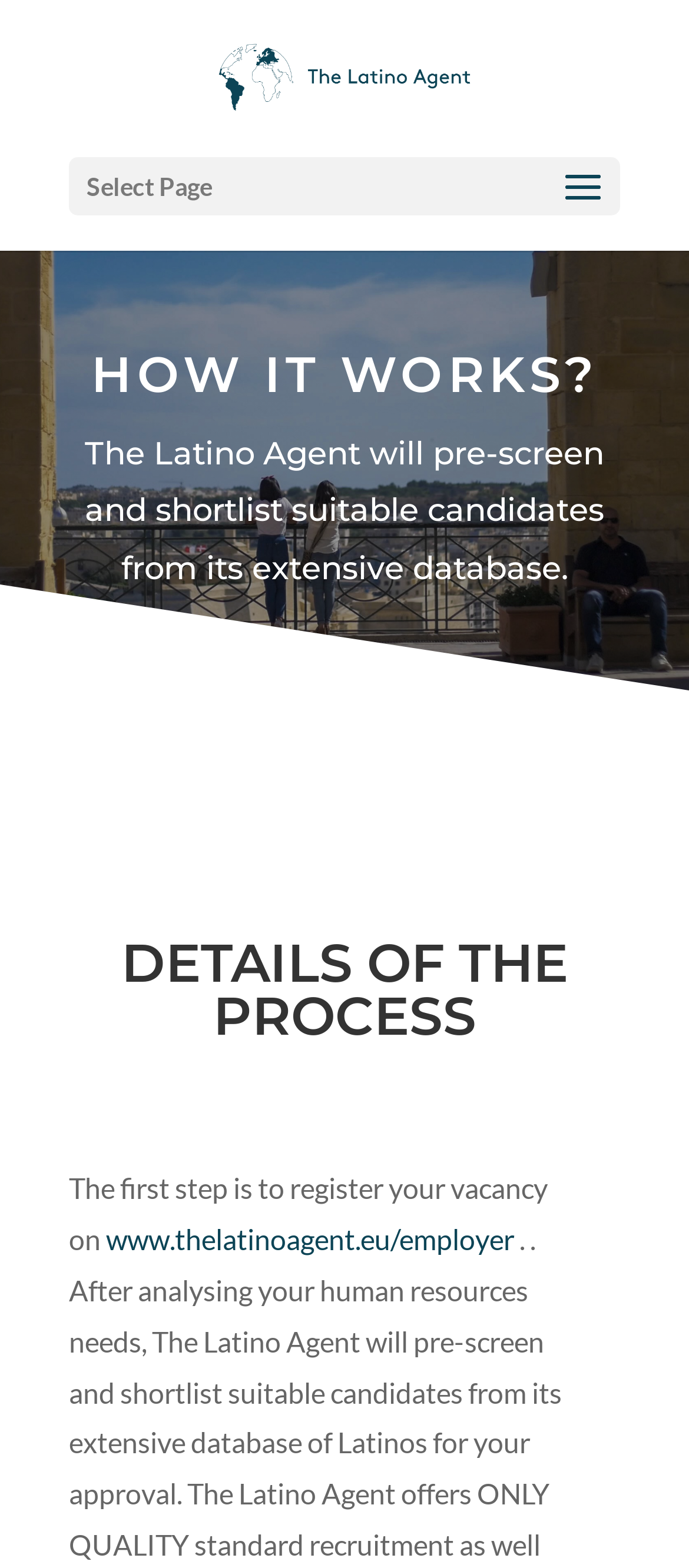Locate the bounding box for the described UI element: "alt="The Latino Agent"". Ensure the coordinates are four float numbers between 0 and 1, formatted as [left, top, right, bottom].

[0.3, 0.038, 0.7, 0.058]